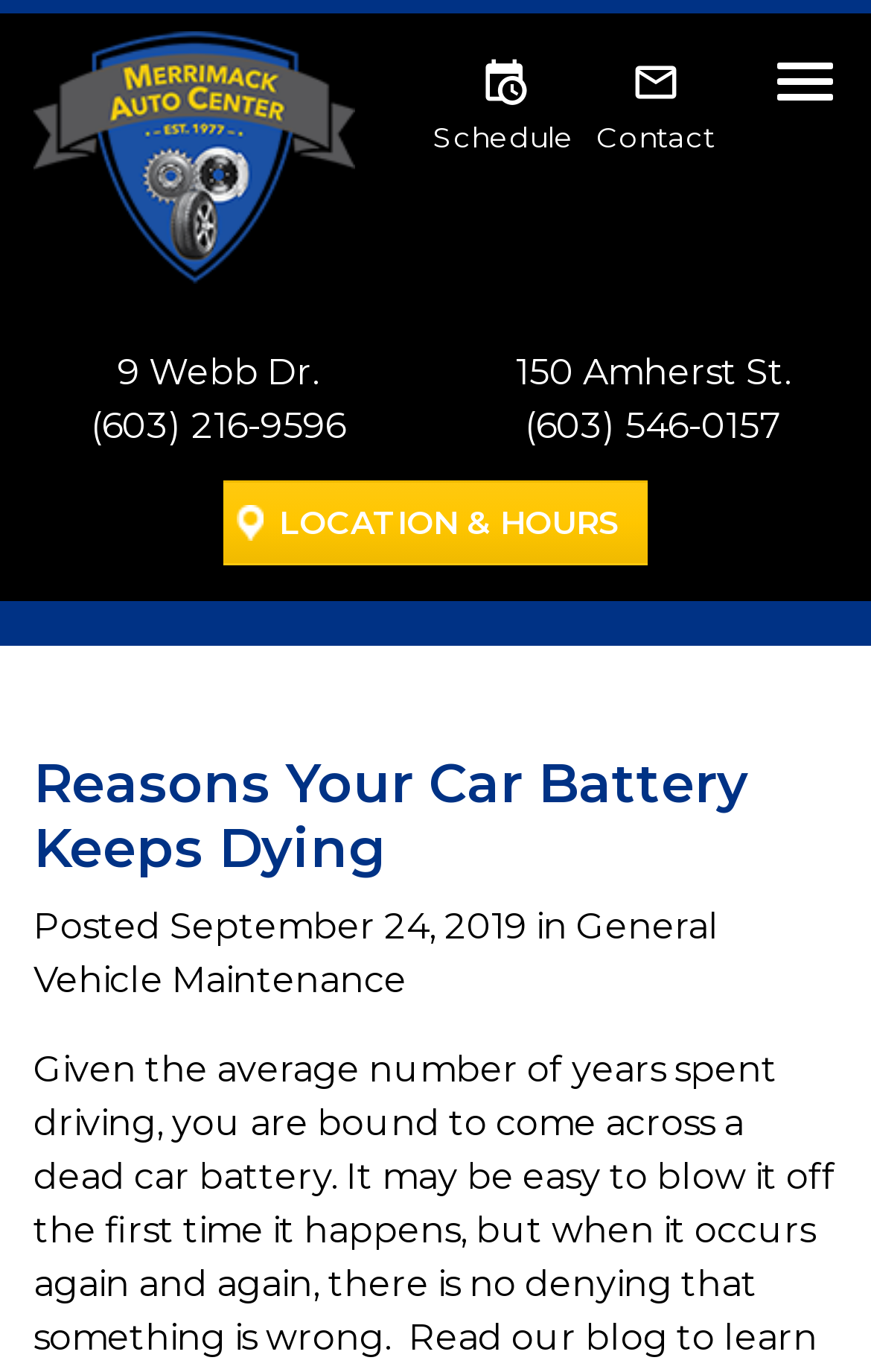What is the phone number of the Merrimack location?
Refer to the image and offer an in-depth and detailed answer to the question.

I found the answer by looking at the link element next to the '9 Webb Dr.' address, which has the phone number '(603) 216-9596'.